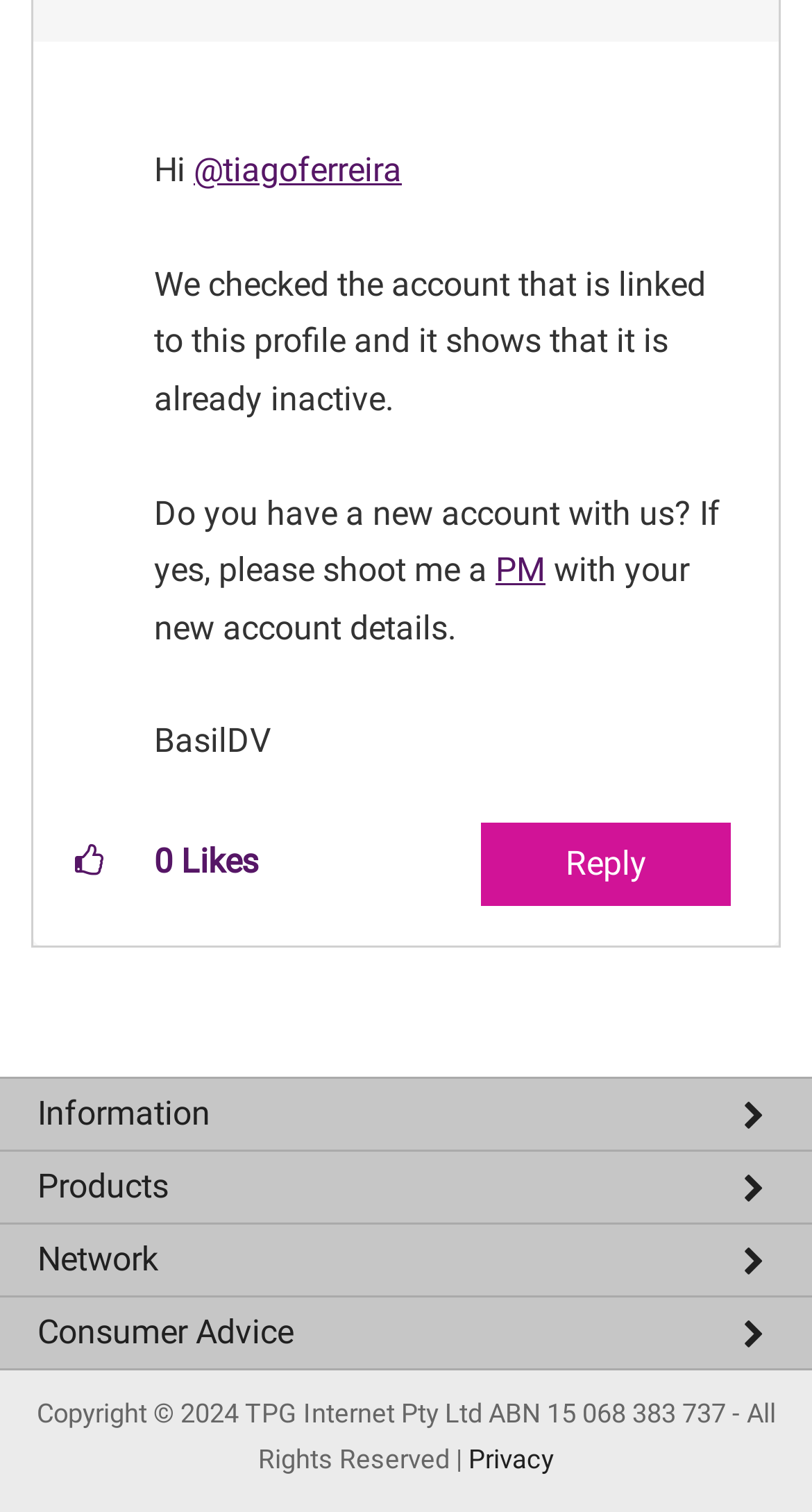What is the purpose of the 'Click here to give kudos to this post' button?
Provide a detailed answer to the question, using the image to inform your response.

The purpose of the 'Click here to give kudos to this post' button is to allow users to give kudos to the post, which is indicated by the button's text.